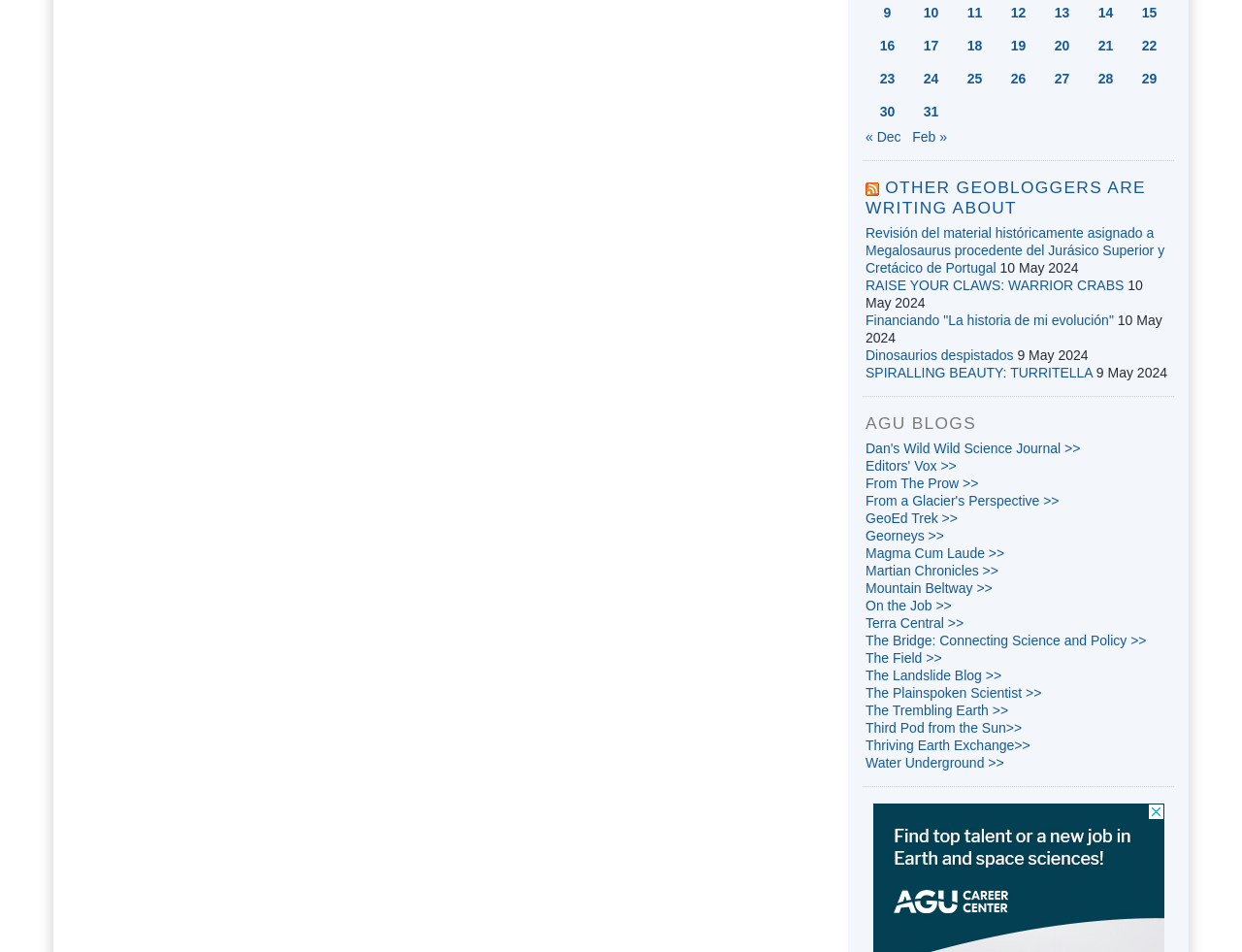What is the text of the second heading?
Based on the image, answer the question with as much detail as possible.

I looked for the second heading on the webpage and found the text 'RSS OTHER GEOBLOGGERS ARE WRITING ABOUT'.